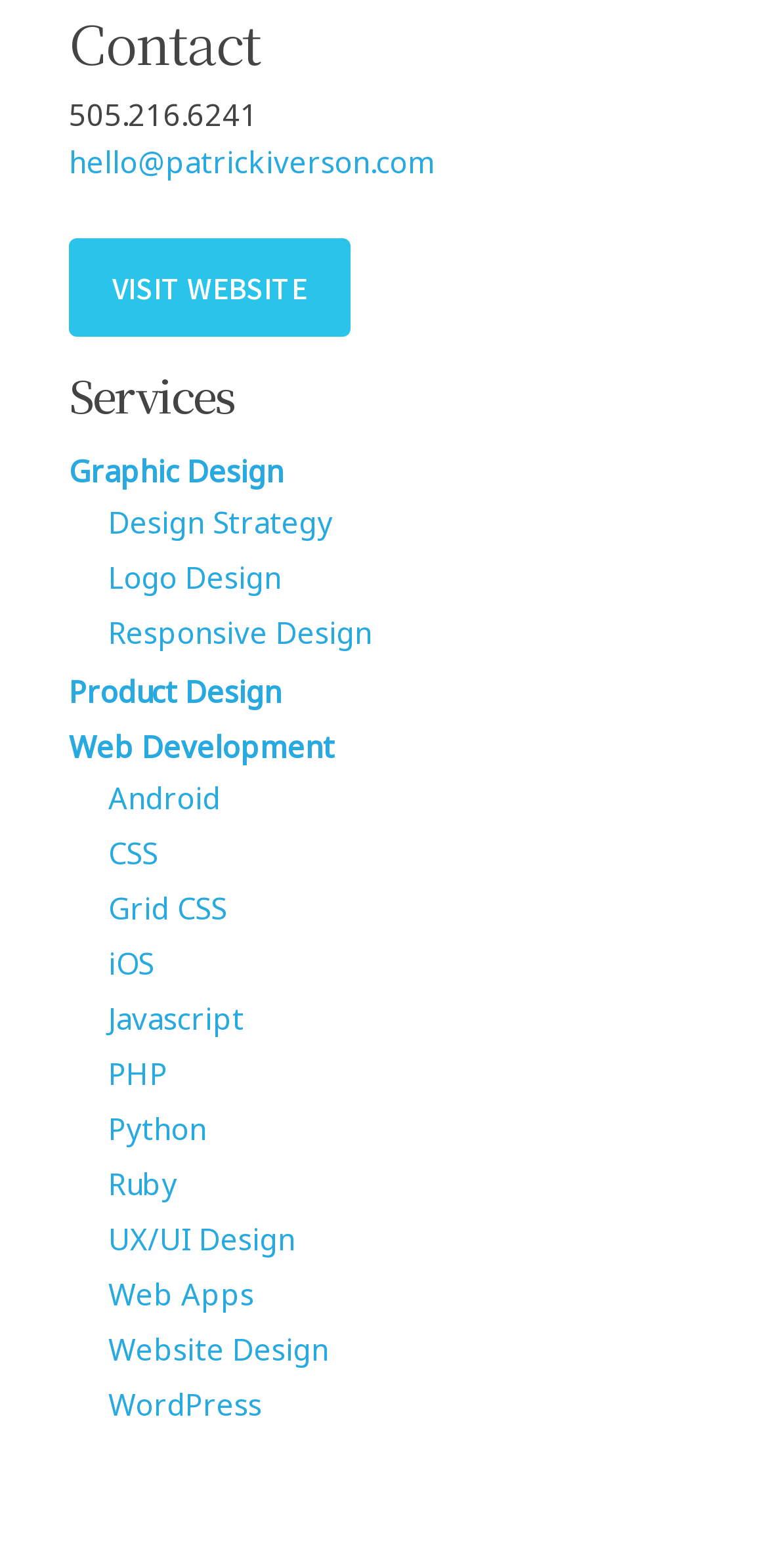Use a single word or phrase to respond to the question:
What is the website about?

Design and development services